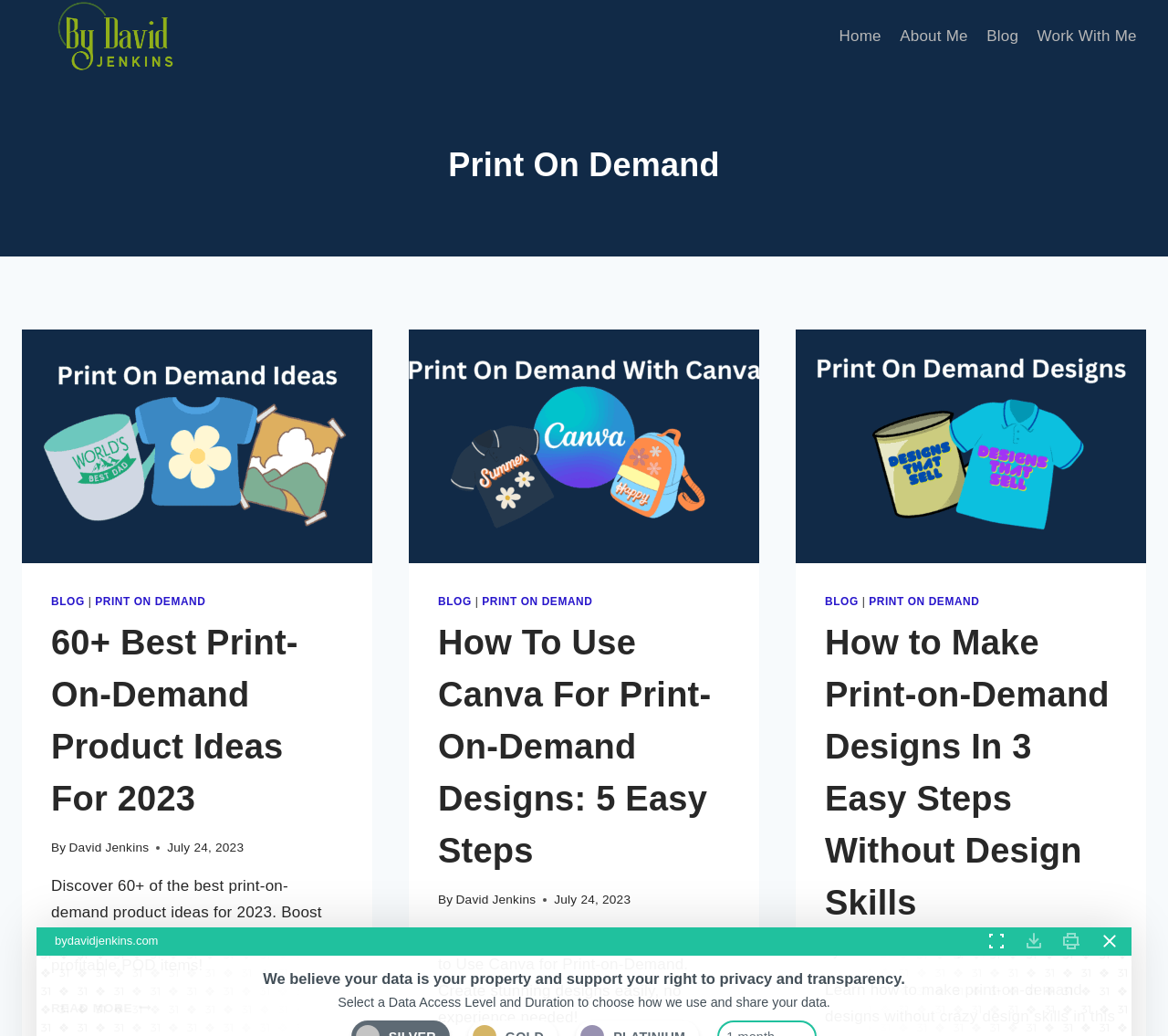Please specify the bounding box coordinates of the area that should be clicked to accomplish the following instruction: "Click the 'Home' link". The coordinates should consist of four float numbers between 0 and 1, i.e., [left, top, right, bottom].

[0.71, 0.014, 0.762, 0.058]